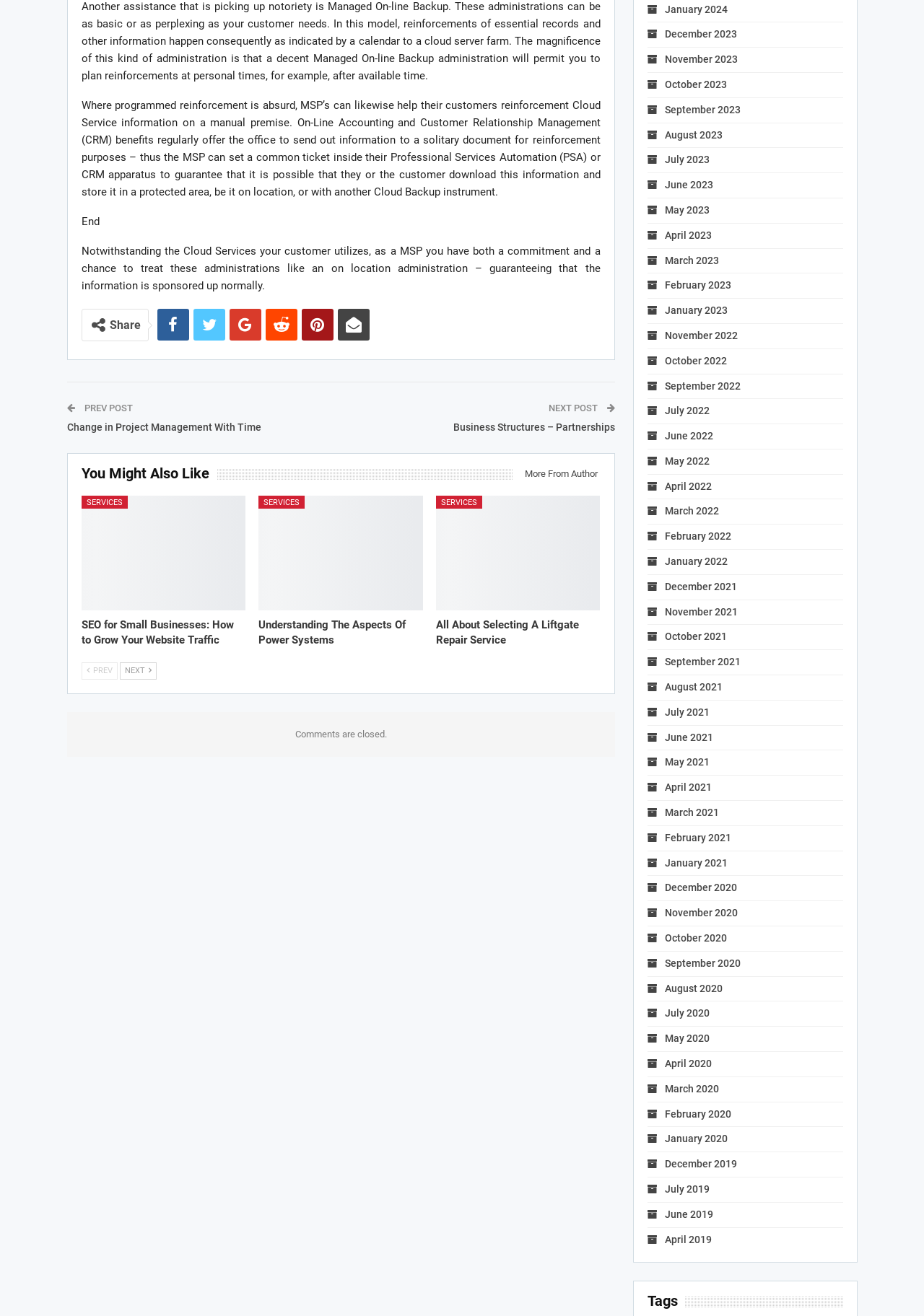What are the 'SERVICES' links for?
Please provide a comprehensive answer to the question based on the webpage screenshot.

The 'SERVICES' links are located in the middle of the page and have different descriptions next to them, indicating that they are links to different services offered by the website.